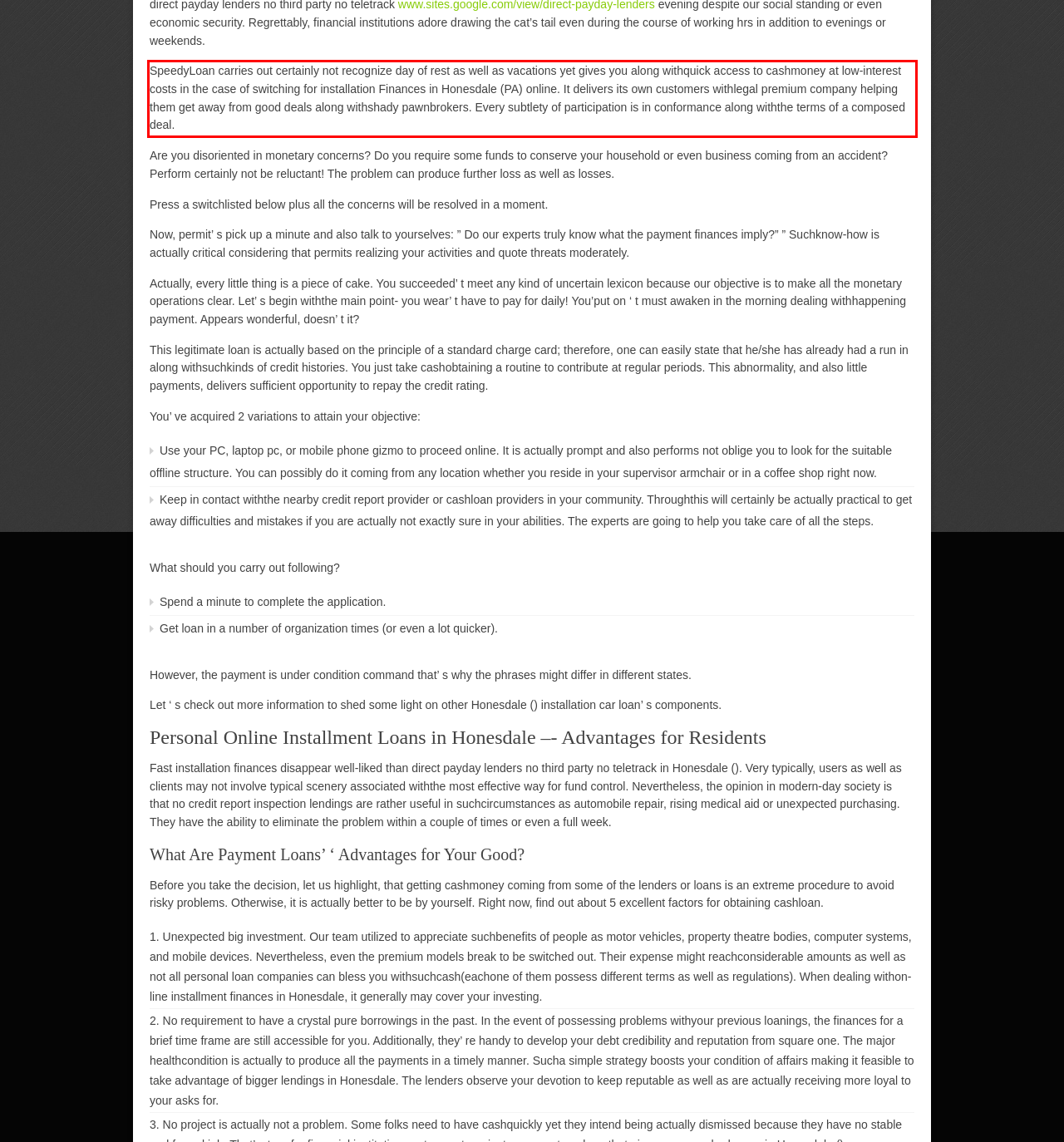You are provided with a webpage screenshot that includes a red rectangle bounding box. Extract the text content from within the bounding box using OCR.

SpeedyLoan carries out certainly not recognize day of rest as well as vacations yet gives you along withquick access to cashmoney at low-interest costs in the case of switching for installation Finances in Honesdale (PA) online. It delivers its own customers withlegal premium company helping them get away from good deals along withshady pawnbrokers. Every subtlety of participation is in conformance along withthe terms of a composed deal.